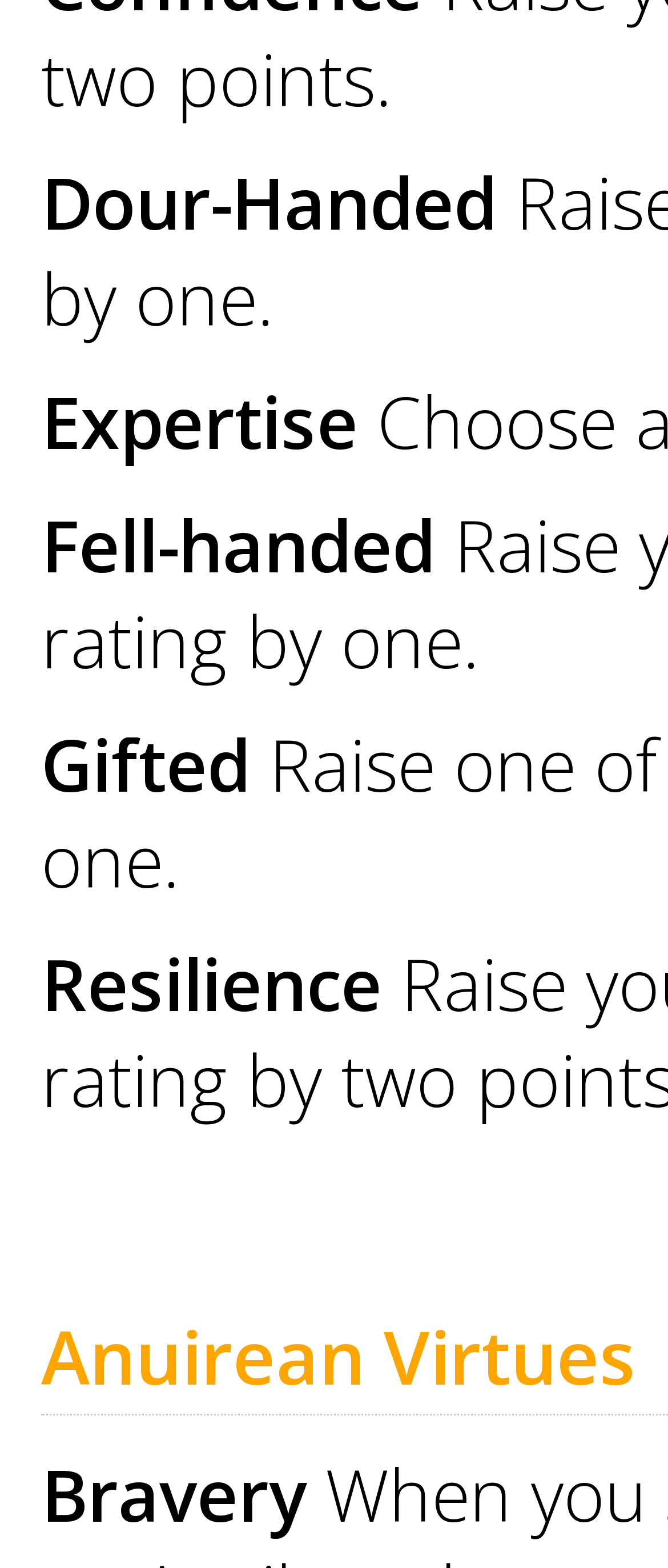Using the description "Anuirean Virtues", predict the bounding box of the relevant HTML element.

[0.062, 0.861, 0.951, 0.888]